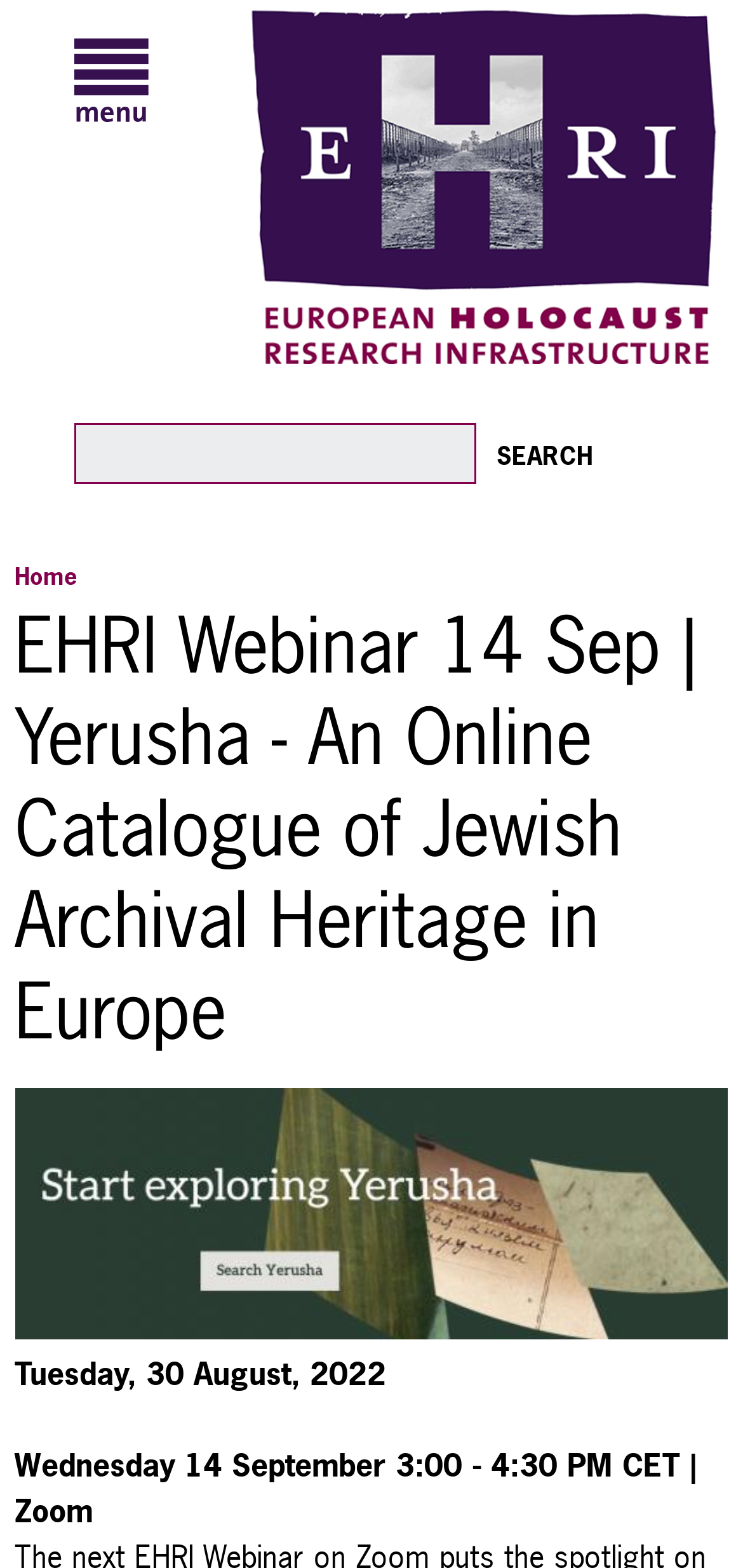What is the principal heading displayed on the webpage?

EHRI- European Holocaust Research Infrastructure